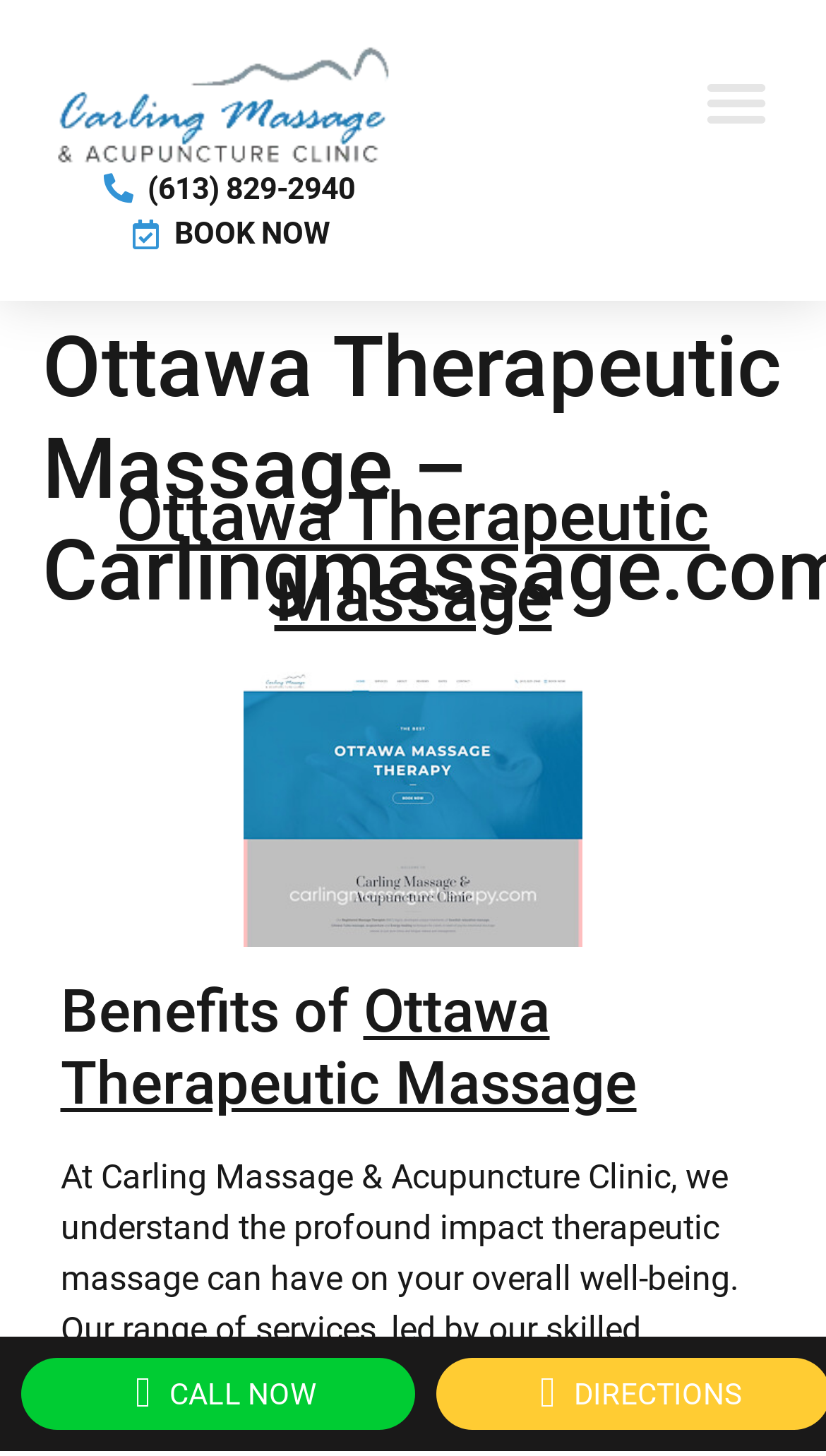What is the name of the clinic?
Provide a detailed and well-explained answer to the question.

I found the name of the clinic by looking at the logo image on the top left of the webpage, which has a description 'The logo for Carling Massage and Acupuncture Clinic'.